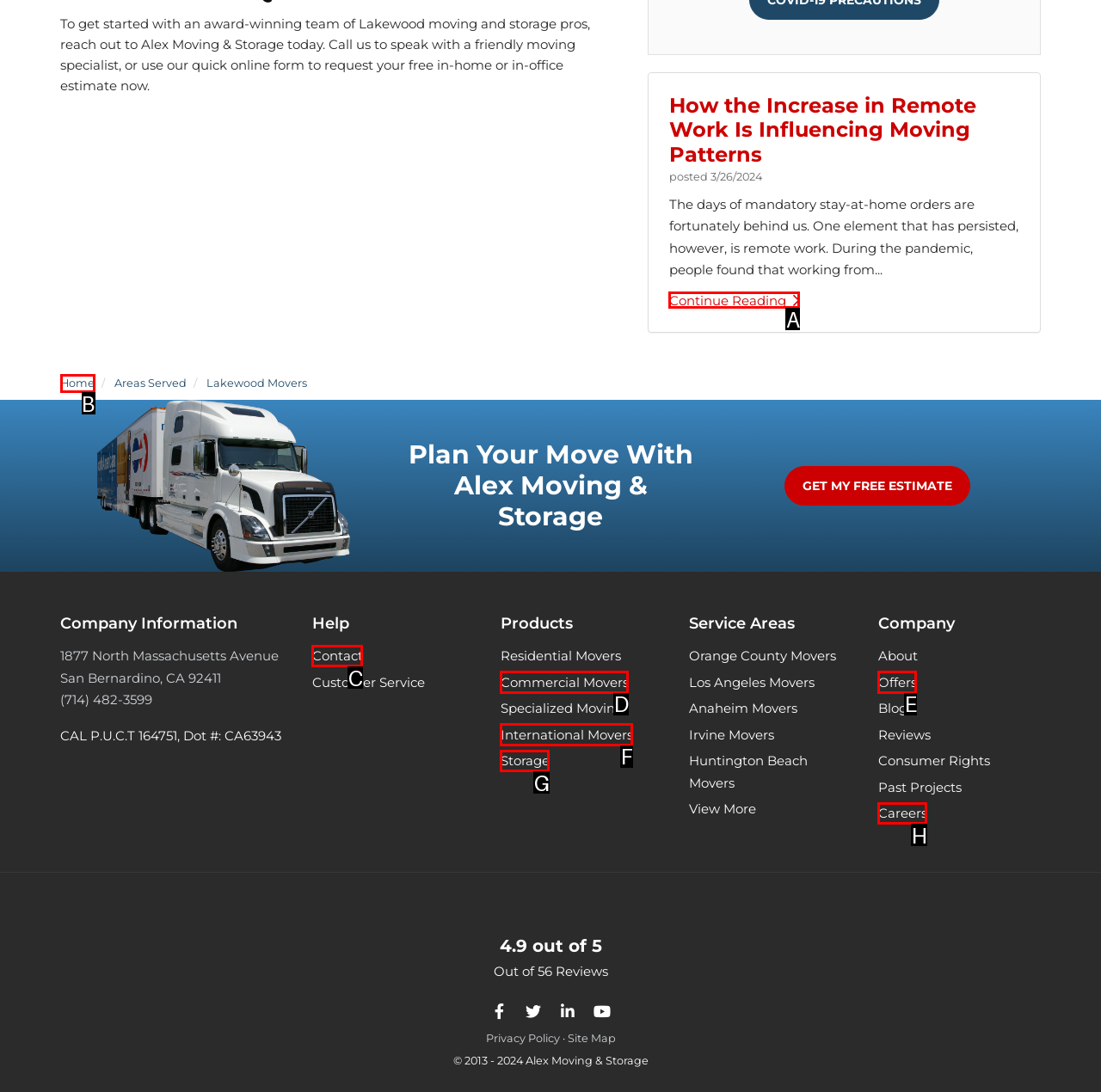From the given choices, identify the element that matches: Storage
Answer with the letter of the selected option.

G